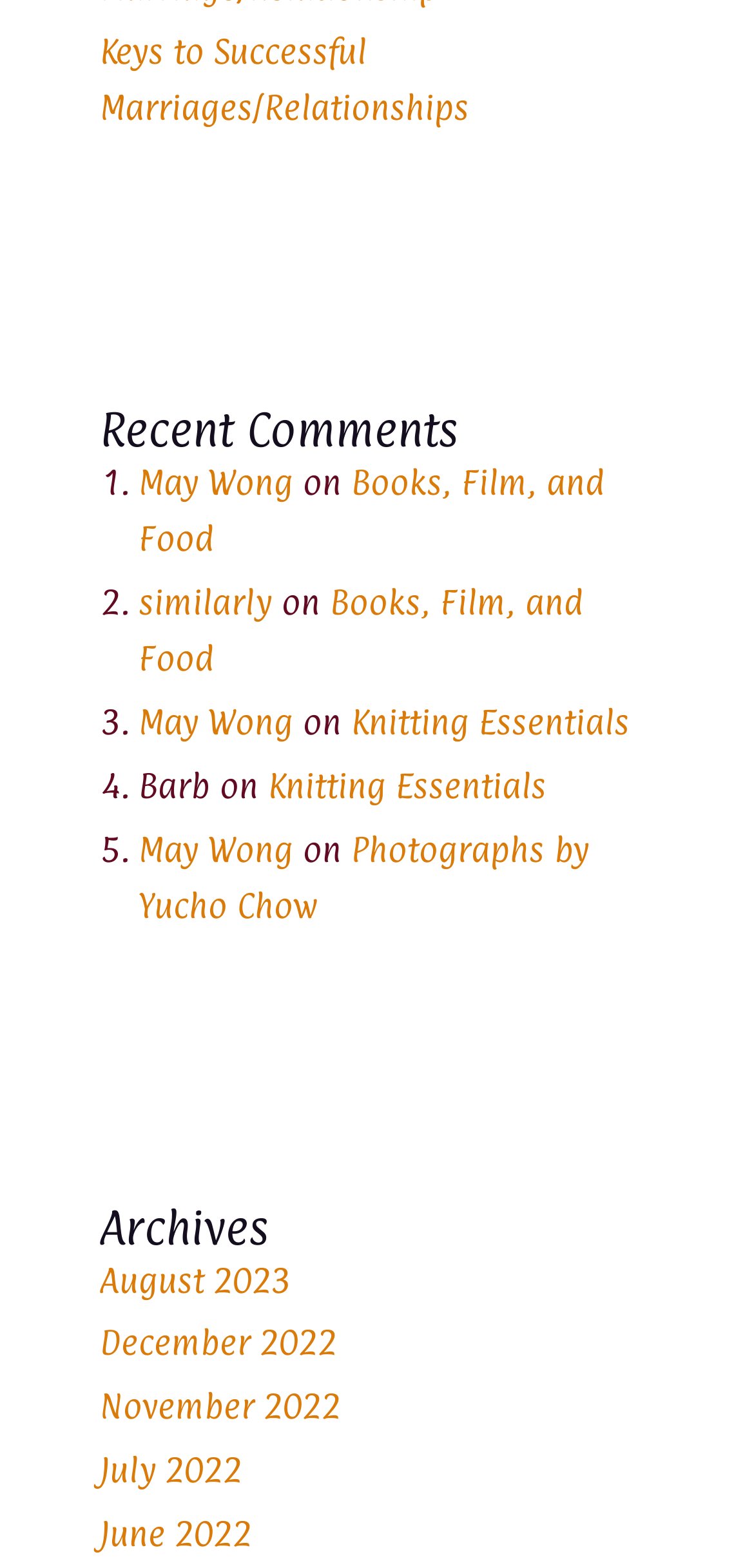Give the bounding box coordinates for the element described by: "Books, Film, and Food".

[0.184, 0.294, 0.802, 0.356]